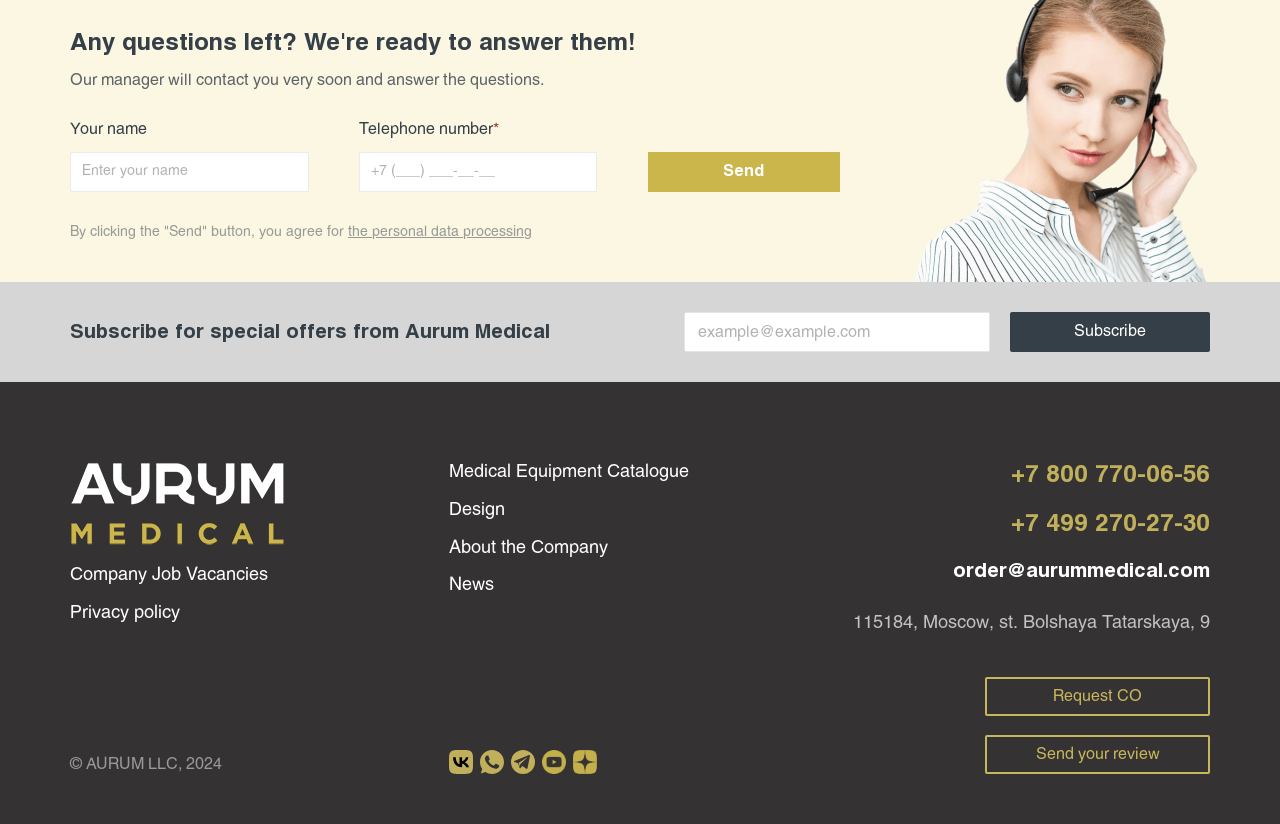Can you provide the bounding box coordinates for the element that should be clicked to implement the instruction: "Enter your name"?

[0.055, 0.185, 0.241, 0.233]